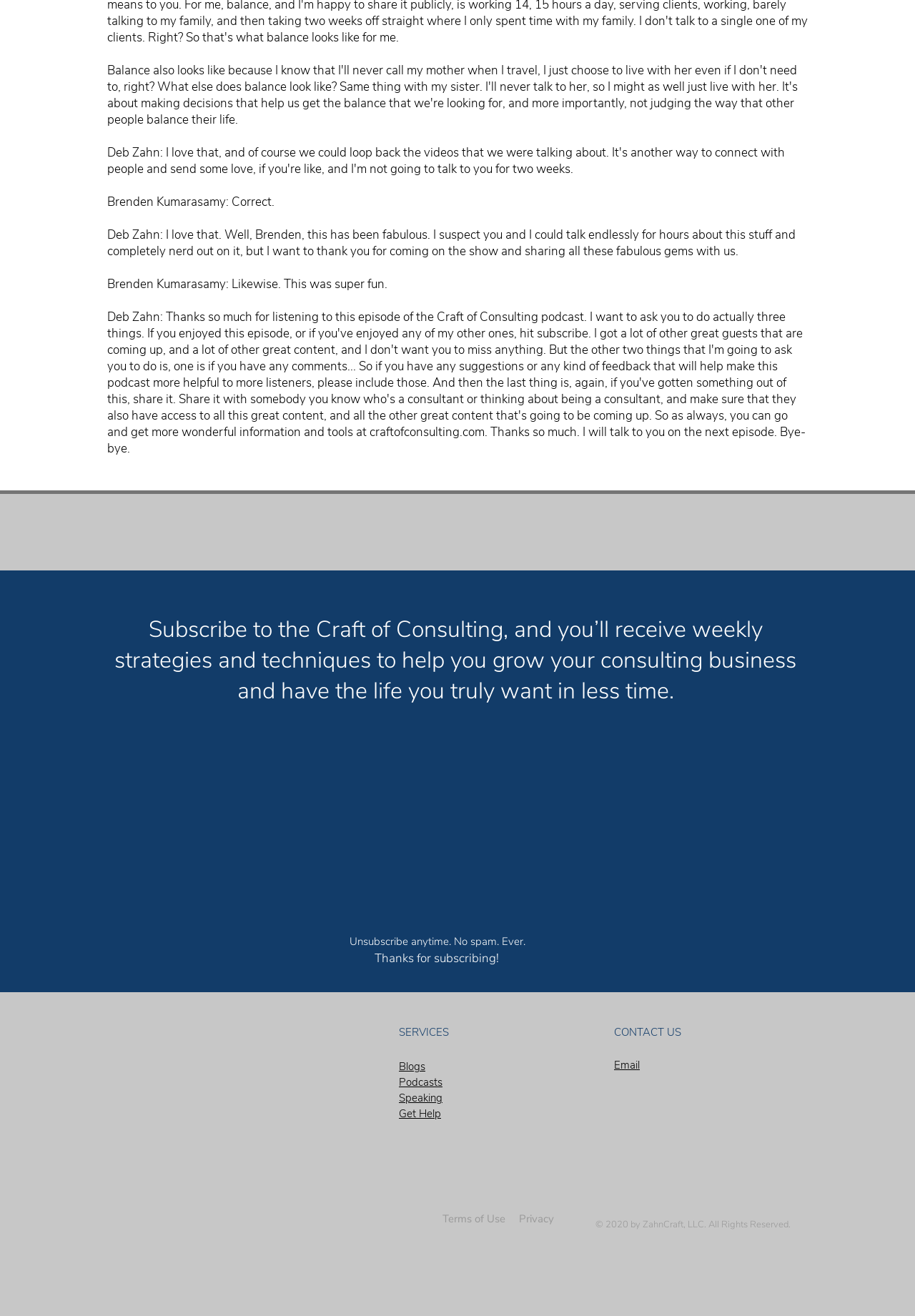Refer to the image and provide a thorough answer to this question:
What is the purpose of the 'Get Help' link?

The 'Get Help' link is part of the navigation menu, and its purpose is likely to provide assistance or support to users who need it.